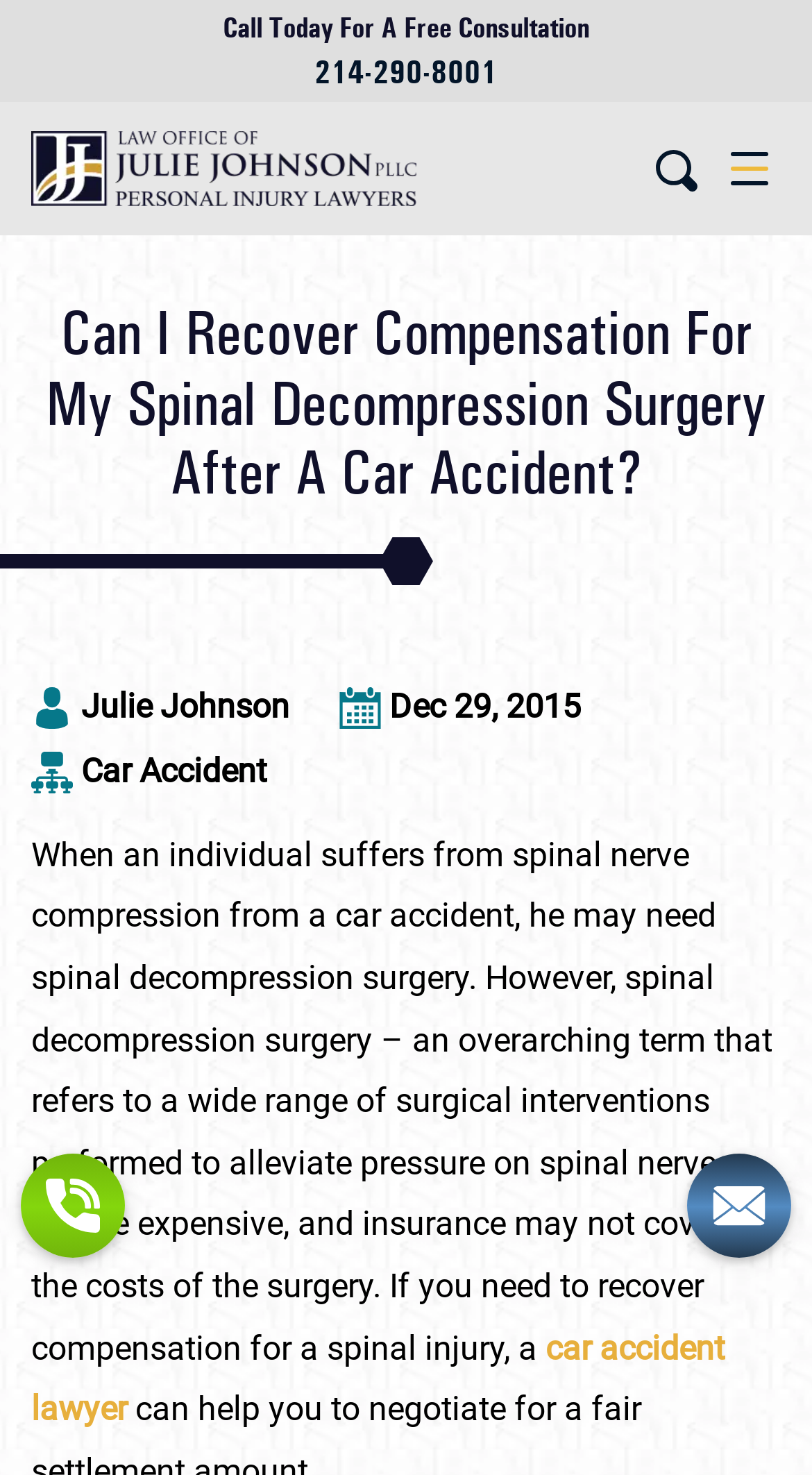Describe all the key features of the webpage in detail.

The webpage appears to be a law firm's website, specifically focused on car accident cases and spinal decompression surgery. At the top left, there is a link to the "Law Office Of Julie Johnson" and a heading that reads "Can I Recover Compensation For My Spinal Decompression Surgery After A Car Accident?" Below this heading, there is a brief introduction to the topic, explaining that spinal decompression surgery can be expensive and insurance may not cover all the costs.

To the right of the introduction, there is a call-to-action section with a "Call Today For A Free Consultation" text, a phone number "214-290-8001" as a link, and a search box with a "Search Here" button. Above this section, there is a menu button that is currently expanded.

On the top right, there is a small image, likely a logo or an icon, and a search box with a "Search Here" button. Below the introduction, there is a section with an image, the attorney's name "Julie Johnson", and a timestamp "Dec 29, 2015". 

Further down, there are two links, "Car Accident" and "car accident lawyer", and a lengthy paragraph of text that discusses the importance of recovering compensation for spinal injuries caused by car accidents. At the bottom left, there is another instance of the phone number "214-290-8001" as a link, accompanied by two images. On the bottom right, there is another image, likely a logo or an icon.

Overall, the webpage is focused on providing information and resources for individuals who have suffered spinal injuries in car accidents and are seeking compensation.